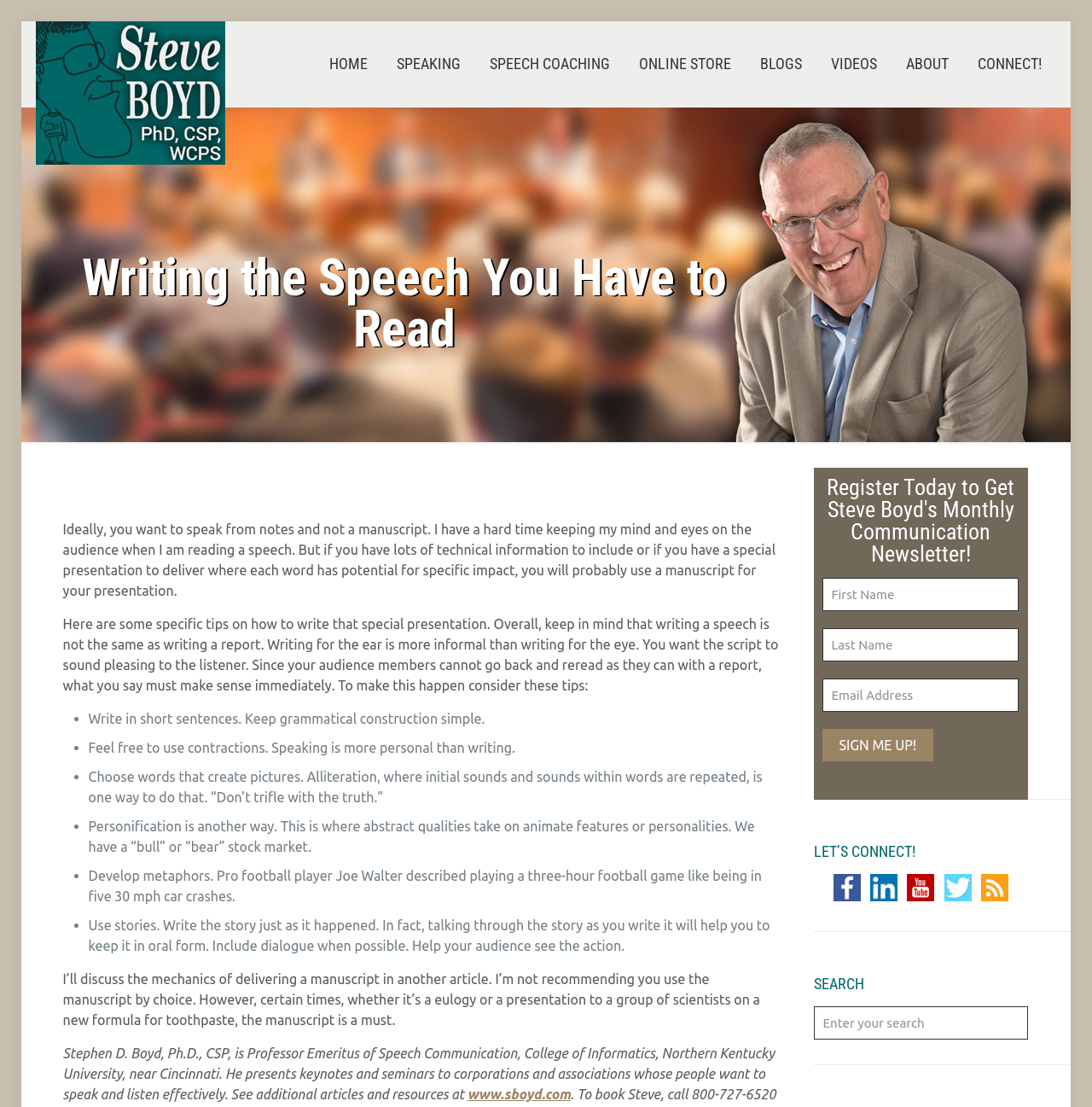What social media platforms can you connect with Steve Boyd on?
Respond to the question with a single word or phrase according to the image.

Facebook, LinkedIn, YouTube, Twitter, and RSS Blog Feed